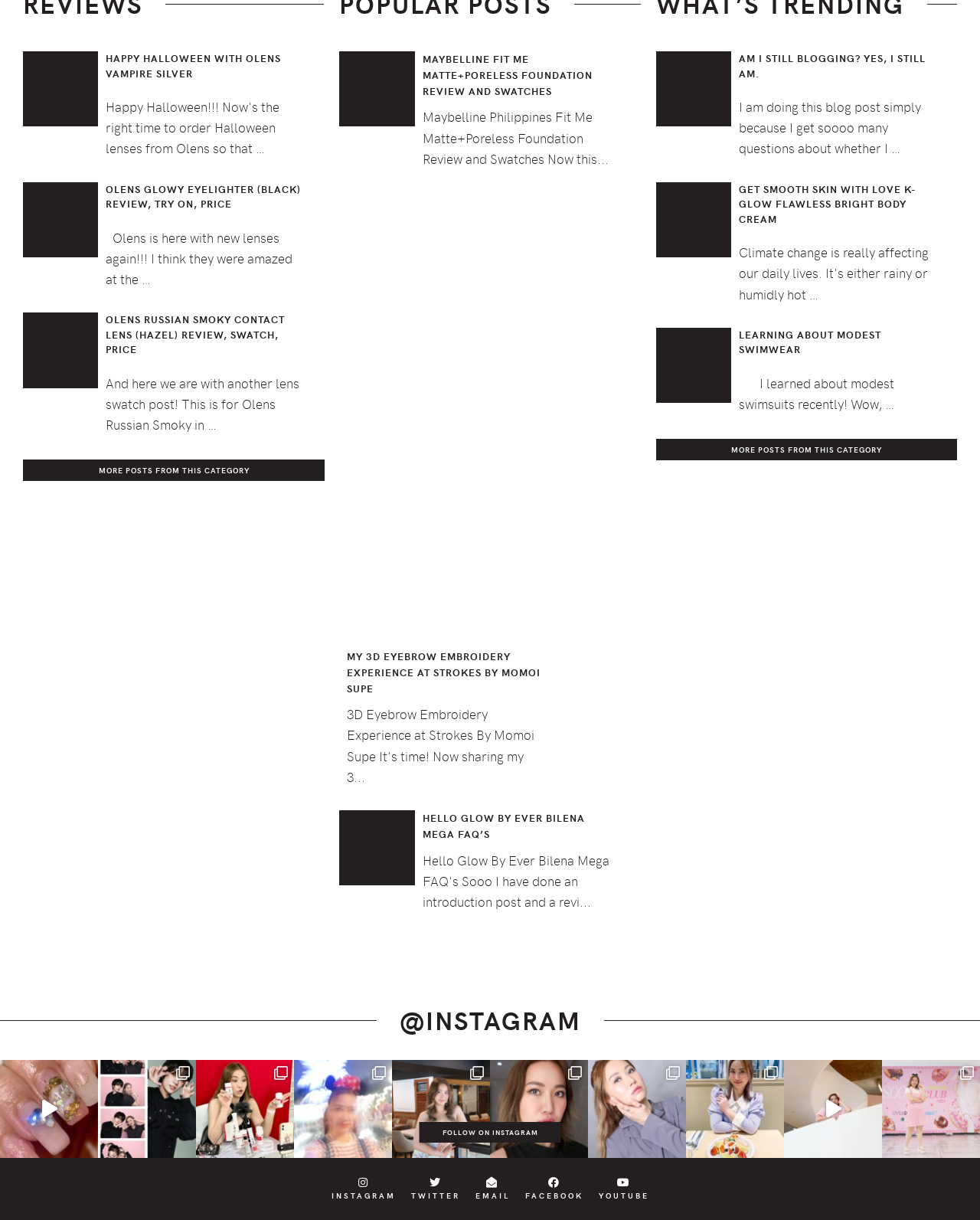Please identify the bounding box coordinates of the element's region that I should click in order to complete the following instruction: "Read the article about Happy Halloween with OLENS Vampire Silver". The bounding box coordinates consist of four float numbers between 0 and 1, i.e., [left, top, right, bottom].

[0.1, 0.042, 0.315, 0.079]